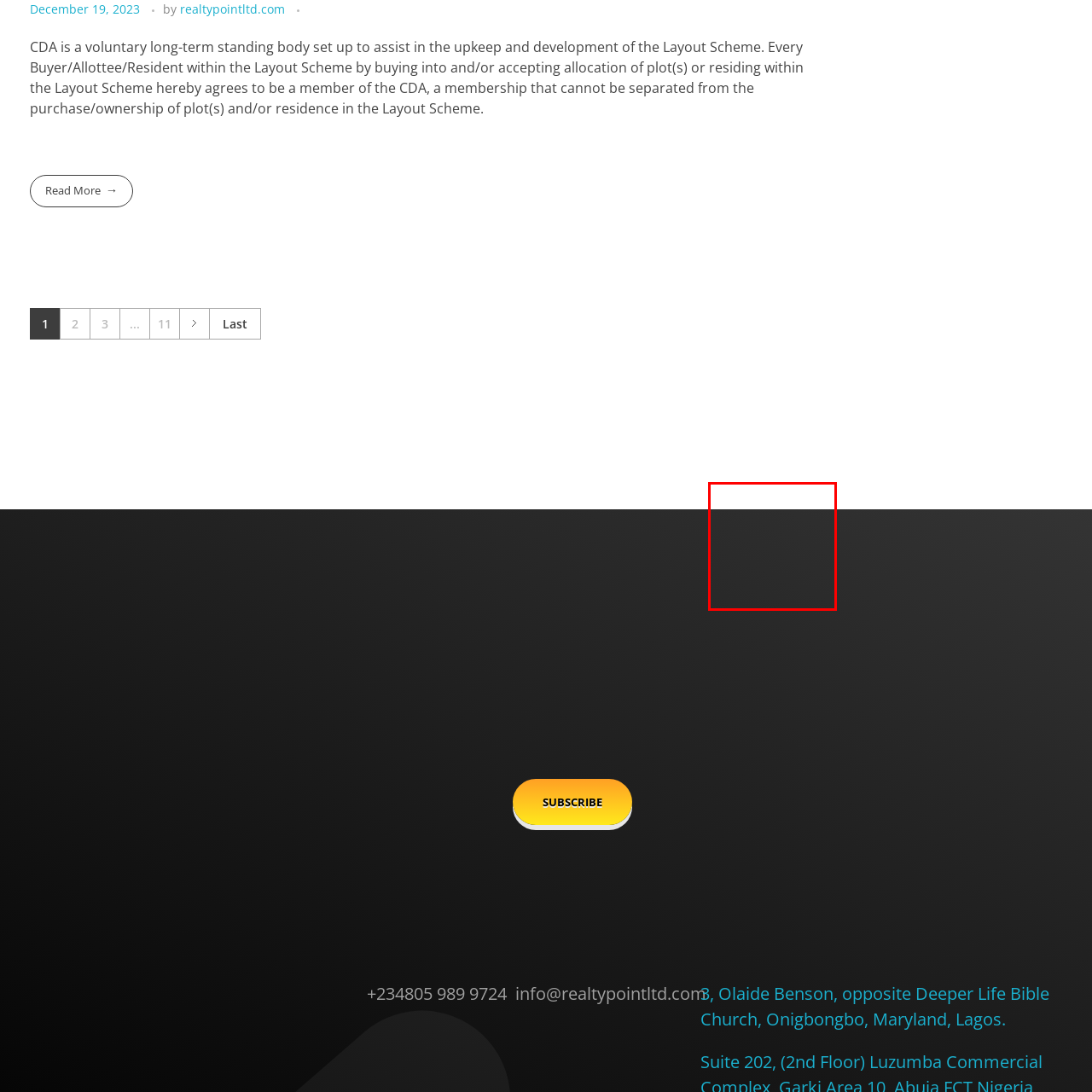Explain what is happening in the image inside the red outline in great detail.

This image features one of the logo thumbnails, specifically labeled 'logo thumbnail-05.' It is presented against a dark background, contributing to a sleek and modern visual aesthetic. The logo likely represents a brand or organization associated with the content on the webpage, which focuses on real estate and community development, as indicated by the surrounding text about the Community Development Association (CDA) related to the Layout Scheme. The image is positioned within a series of logos, capturing viewer attention as part of a broader presentation of the company's identity and partnerships.